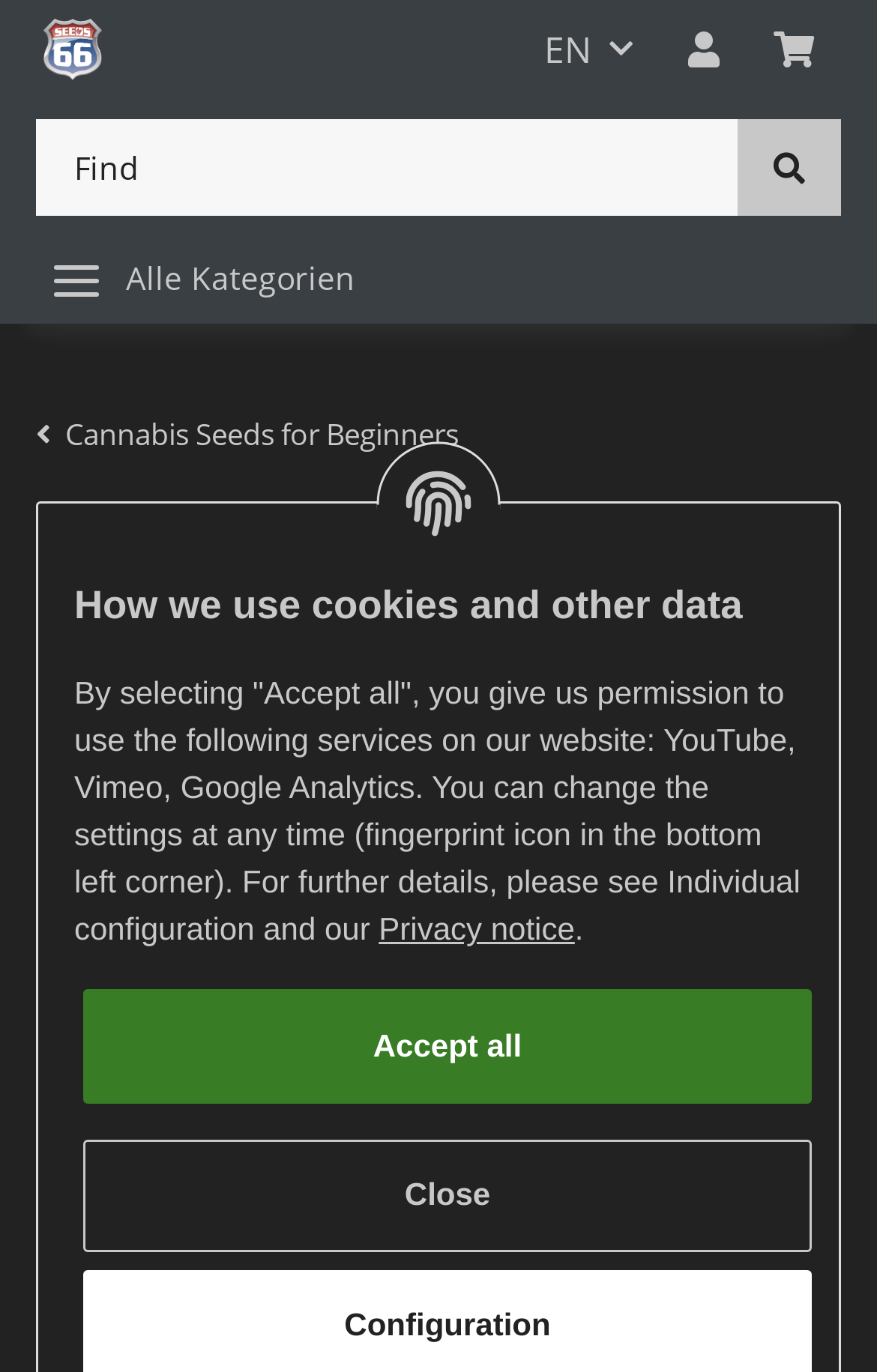Bounding box coordinates are to be given in the format (top-left x, top-left y, bottom-right x, bottom-right y). All values must be floating point numbers between 0 and 1. Provide the bounding box coordinate for the UI element described as: name="subscribe" value="Subscribe"

None